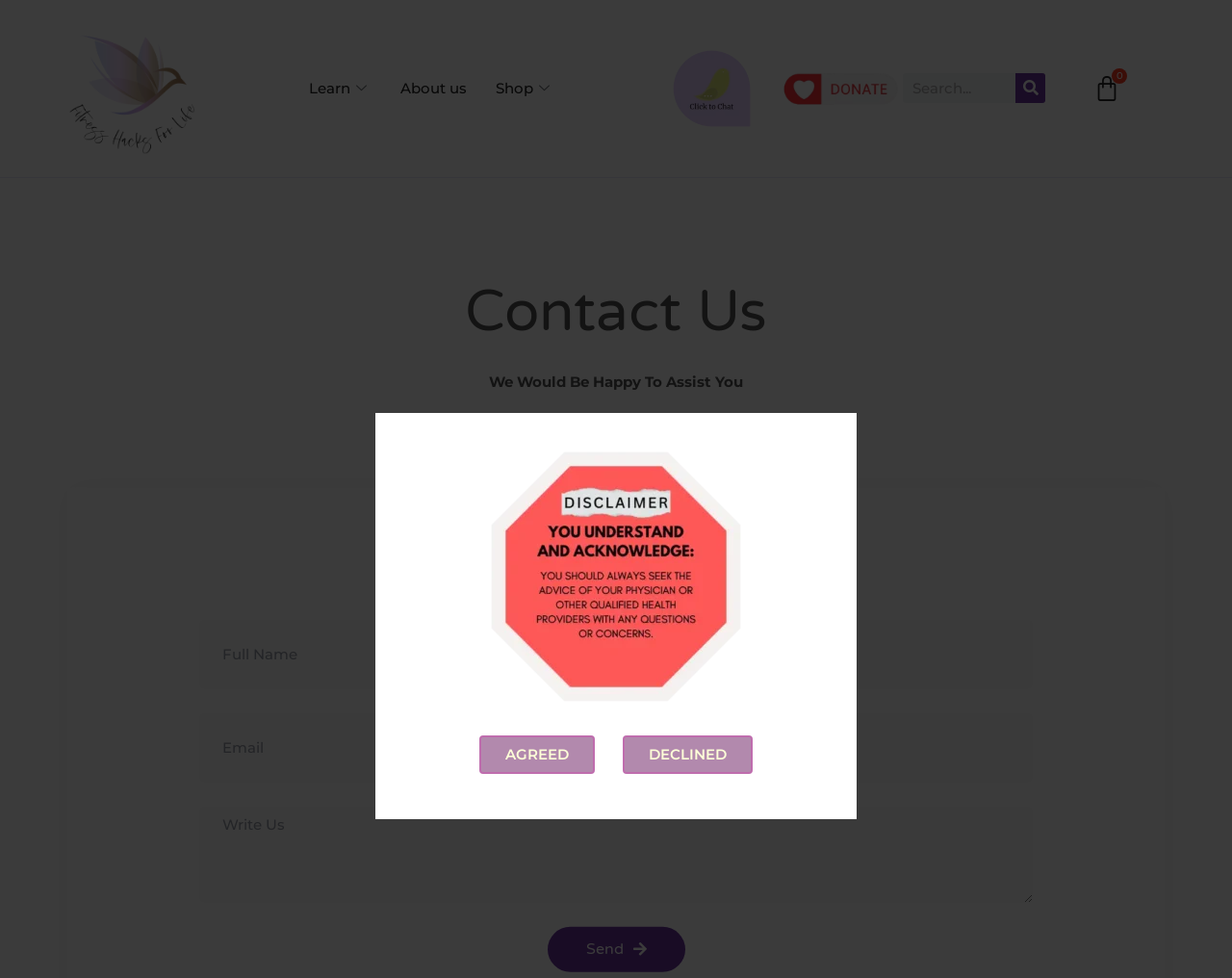Please give a short response to the question using one word or a phrase:
How many links are in the top navigation menu?

3